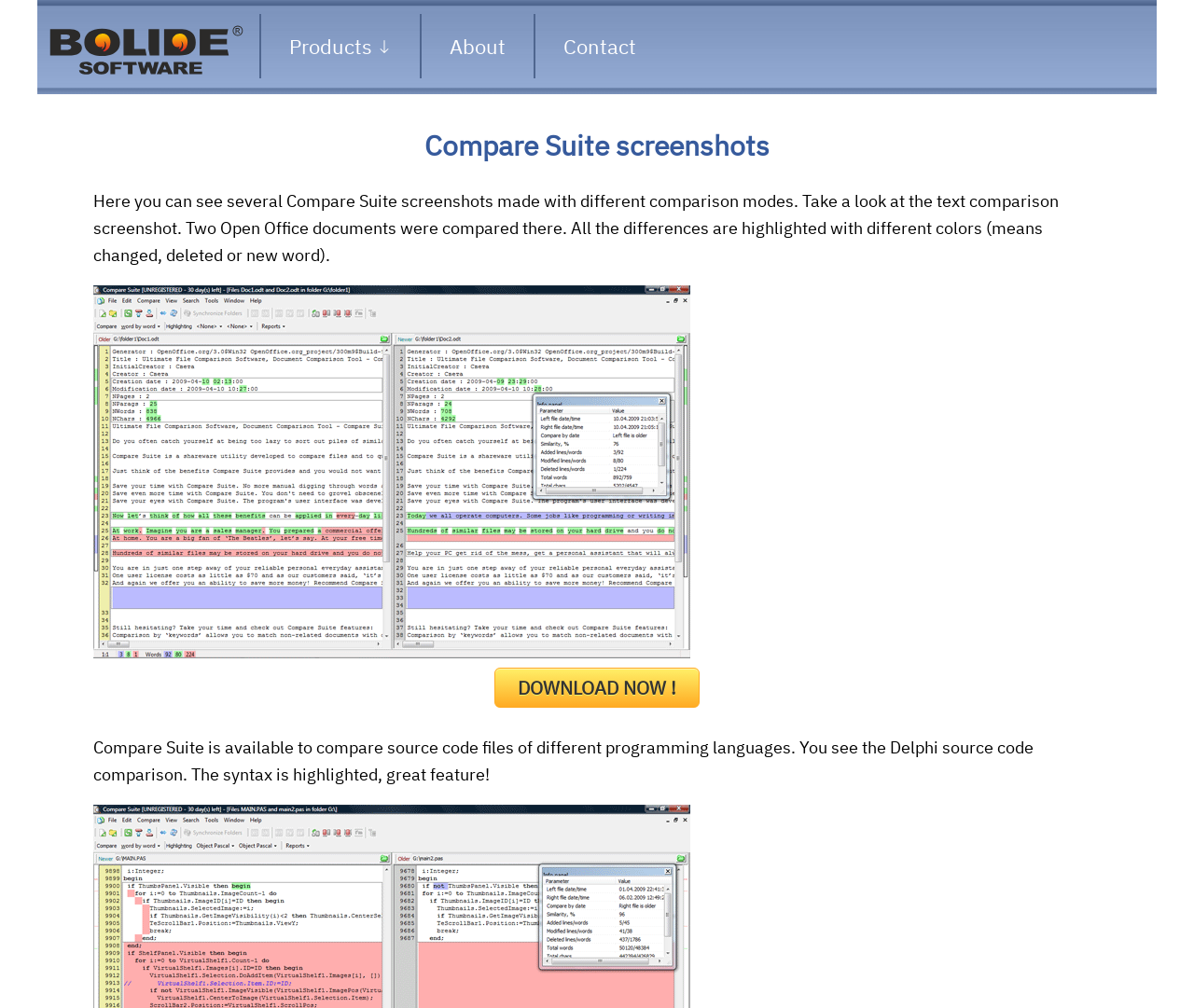Please find the bounding box for the following UI element description. Provide the coordinates in (top-left x, top-left y, bottom-right x, bottom-right y) format, with values between 0 and 1: Products

[0.219, 0.014, 0.353, 0.078]